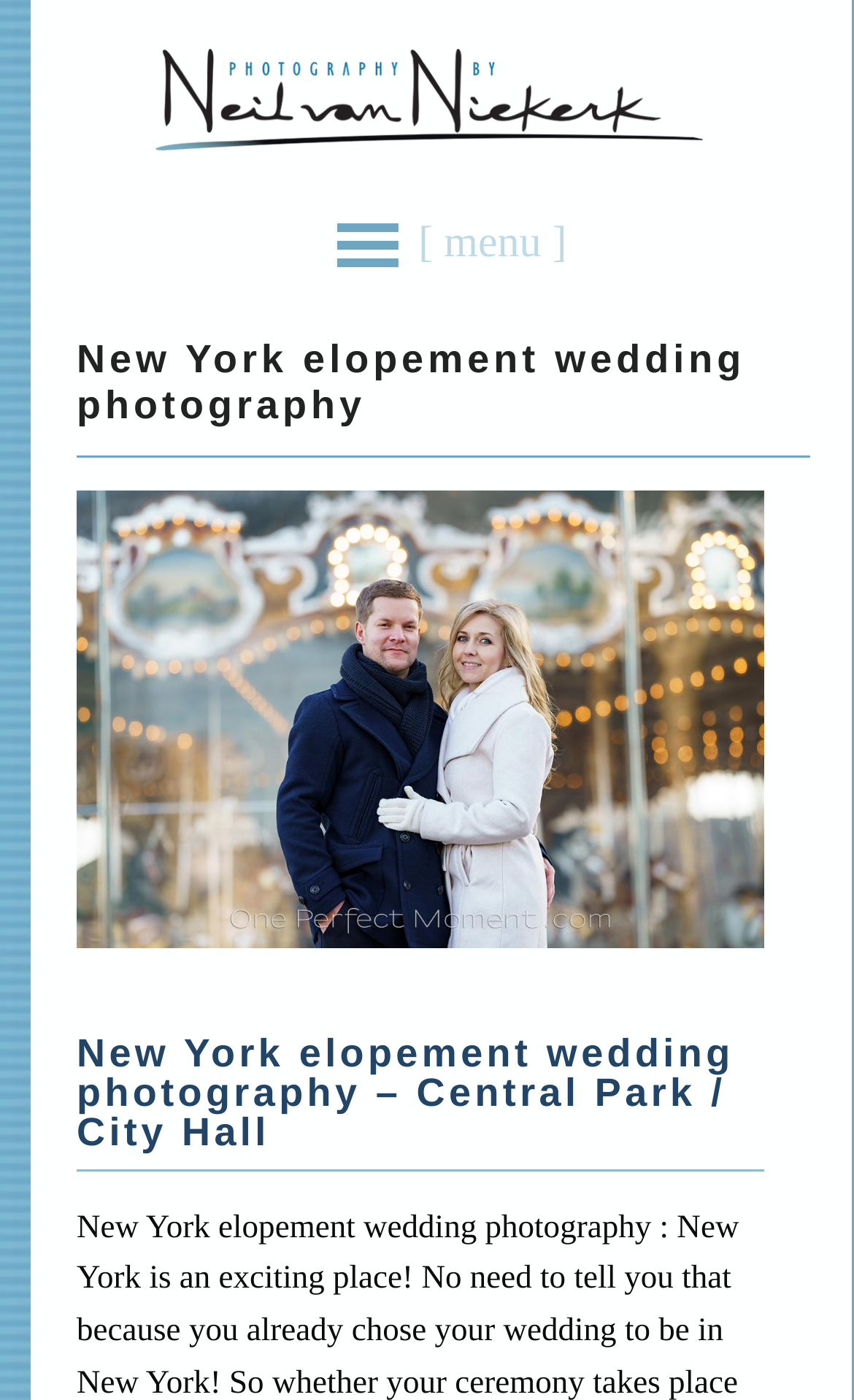Identify the main title of the webpage and generate its text content.

New York elopement wedding photography